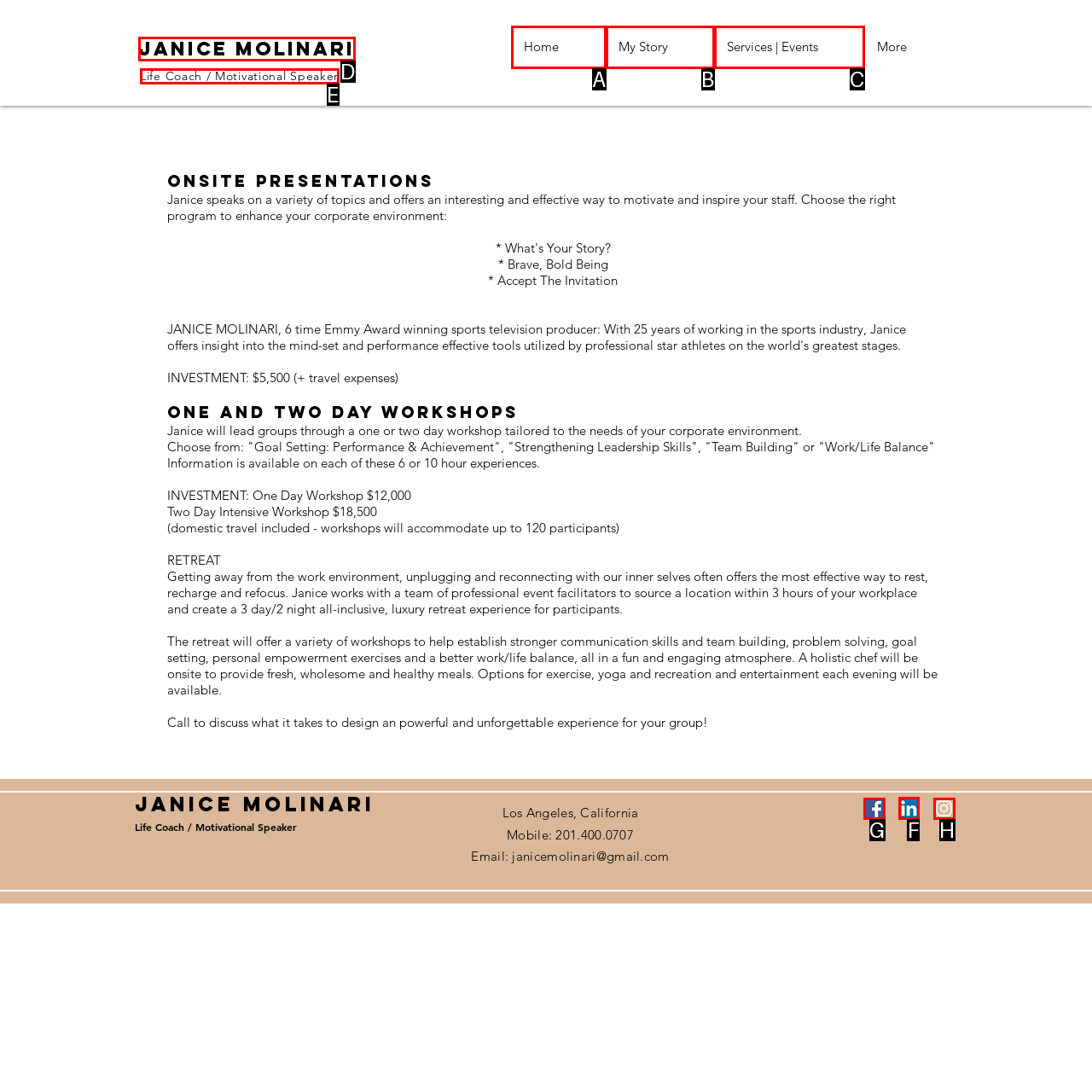Specify which element within the red bounding boxes should be clicked for this task: Visit Janice's LinkedIn profile Respond with the letter of the correct option.

F